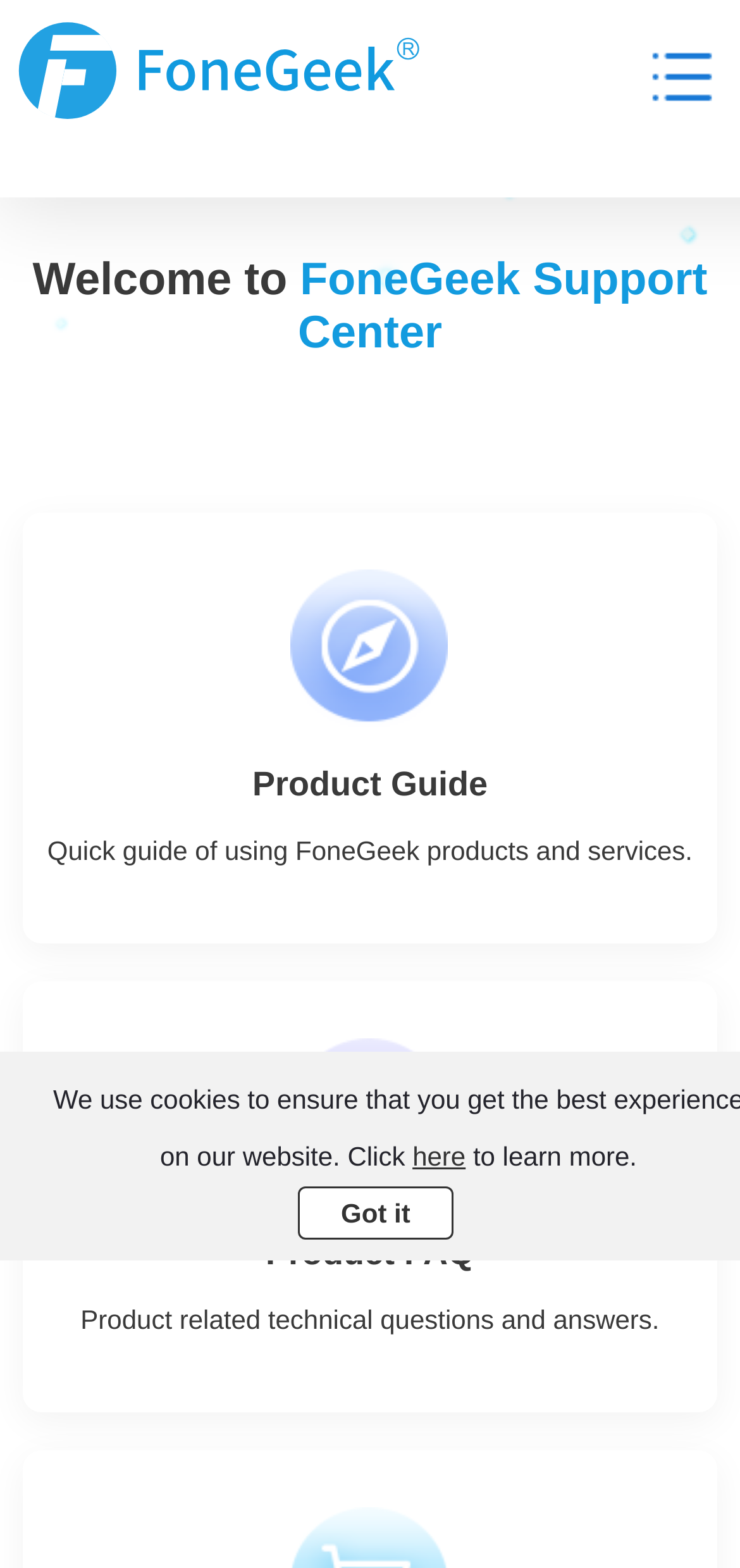What is the text next to the 'Open' image?
Look at the image and respond with a one-word or short phrase answer.

None